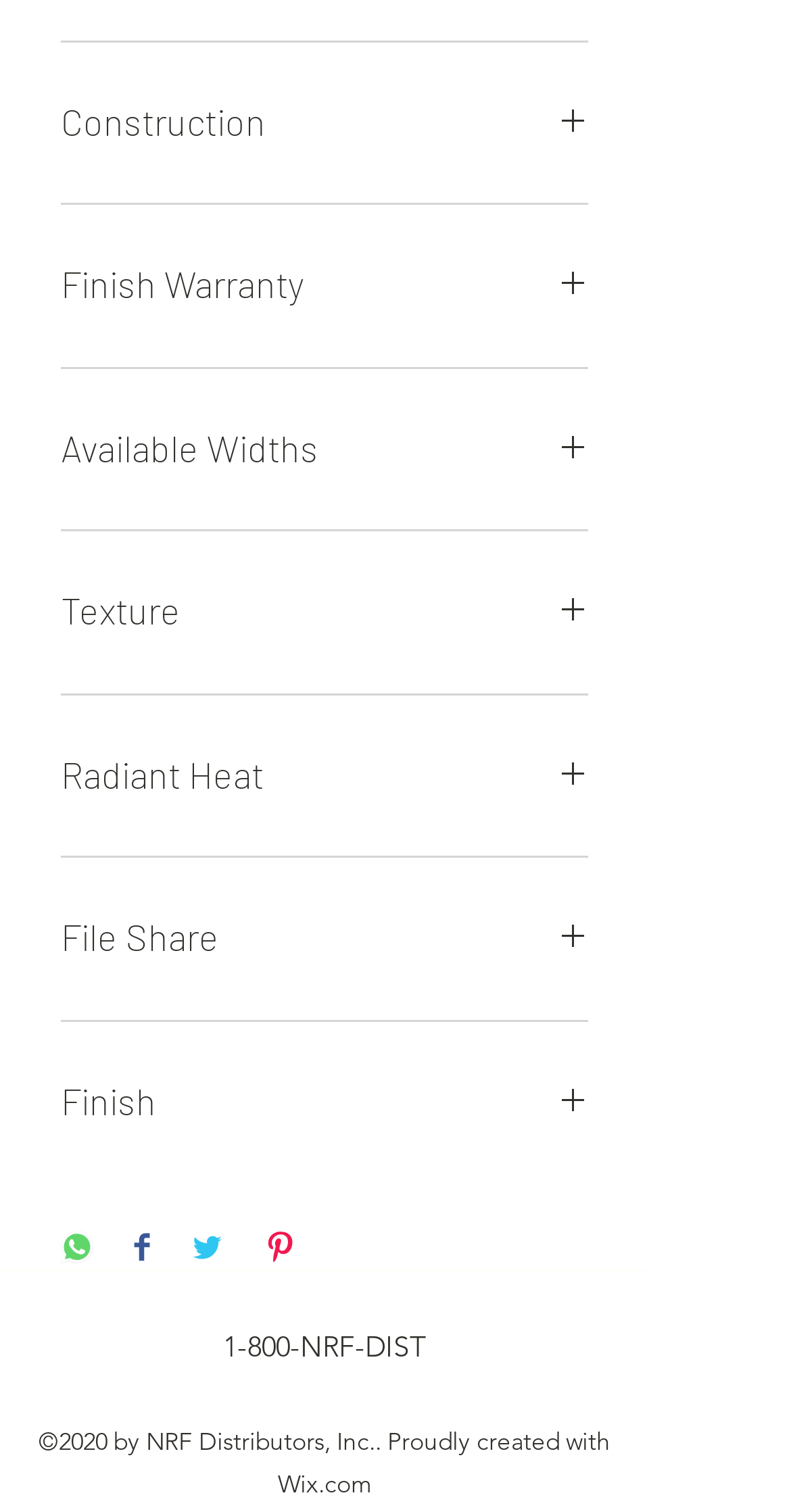Determine the bounding box coordinates for the element that should be clicked to follow this instruction: "Click on File Share". The coordinates should be given as four float numbers between 0 and 1, in the format [left, top, right, bottom].

[0.077, 0.6, 0.744, 0.642]